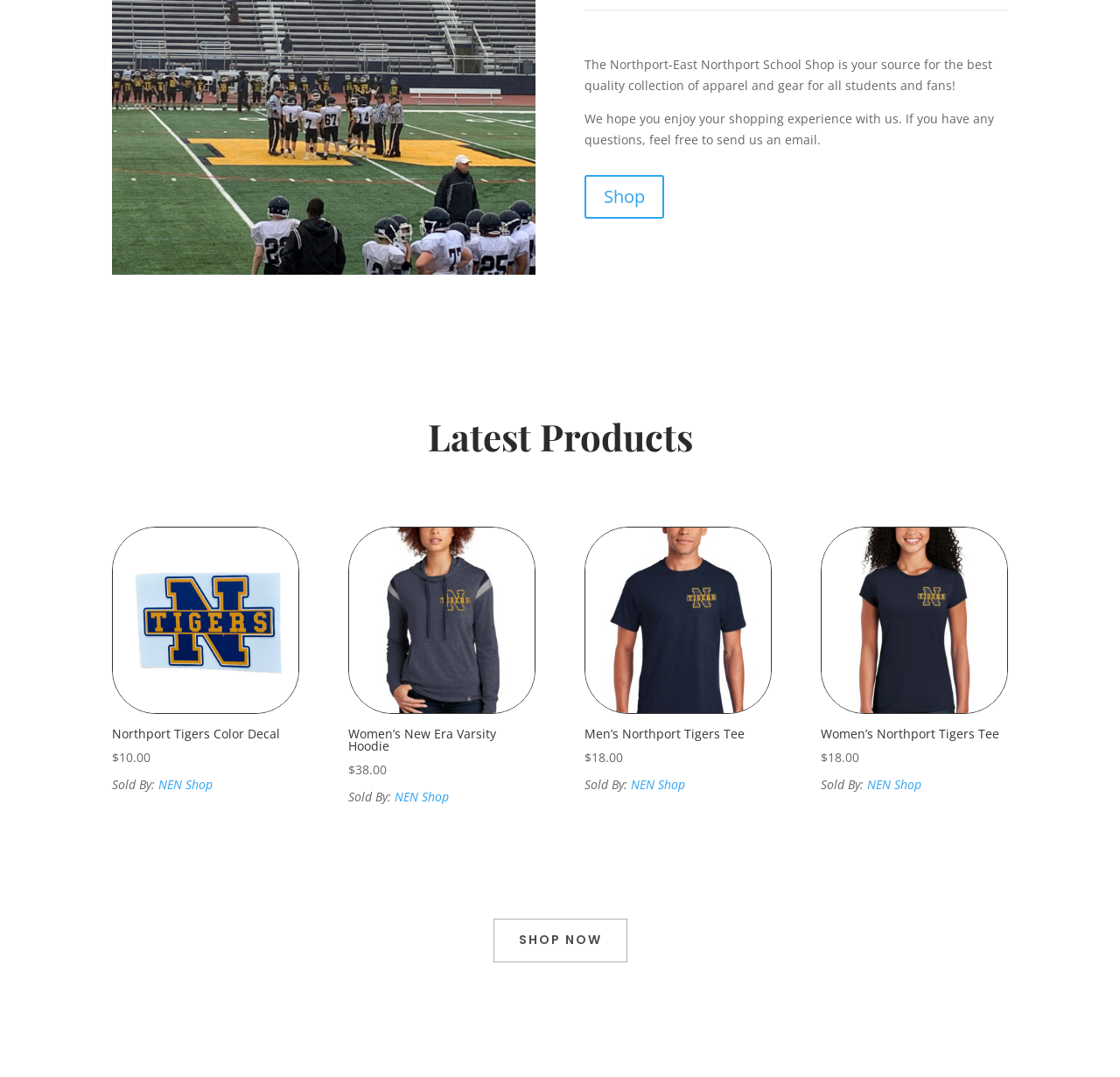Given the element description NEN Shop, specify the bounding box coordinates of the corresponding UI element in the format (top-left x, top-left y, bottom-right x, bottom-right y). All values must be between 0 and 1.

[0.141, 0.72, 0.19, 0.736]